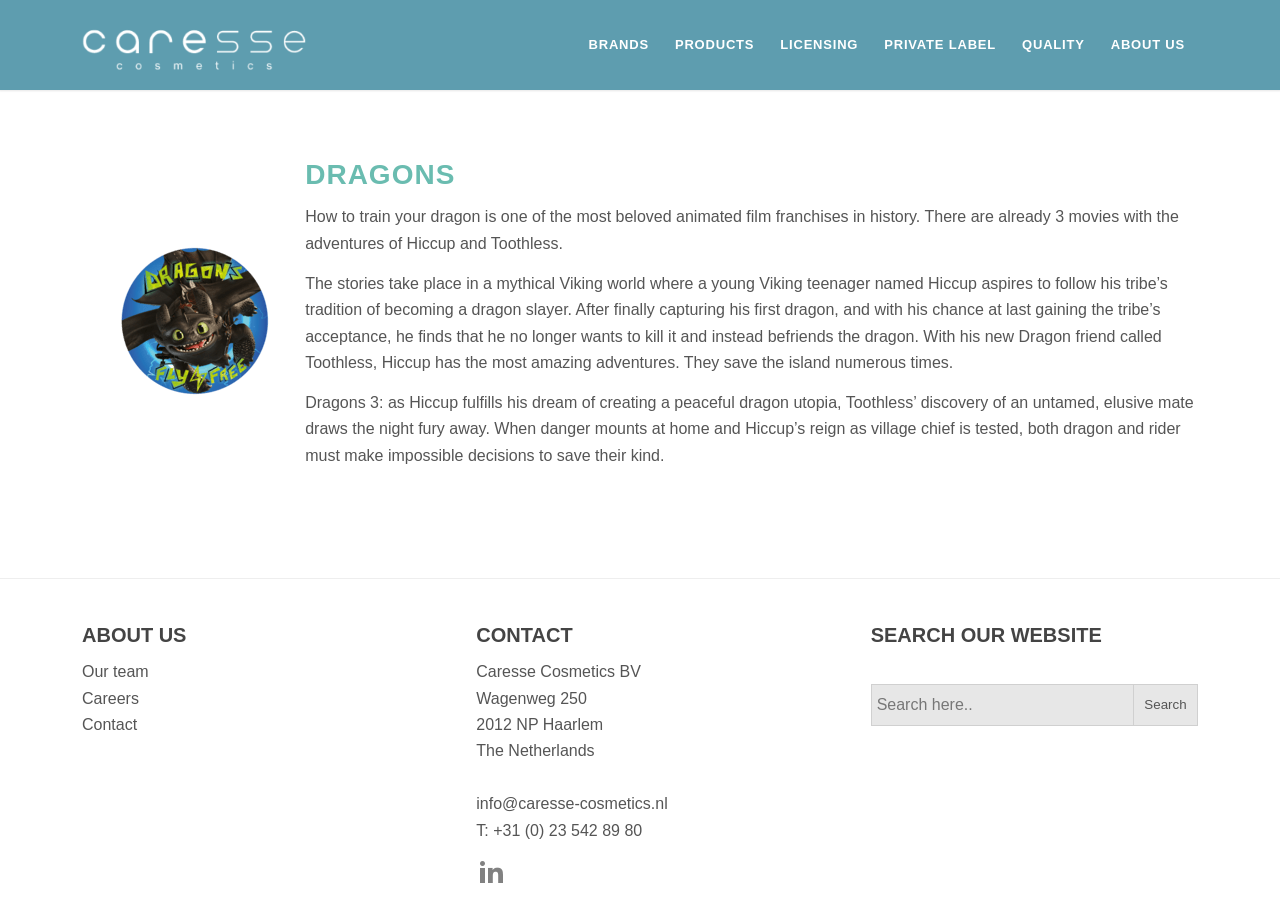Select the bounding box coordinates of the element I need to click to carry out the following instruction: "Visit the 'ABOUT US' page".

[0.858, 0.0, 0.936, 0.081]